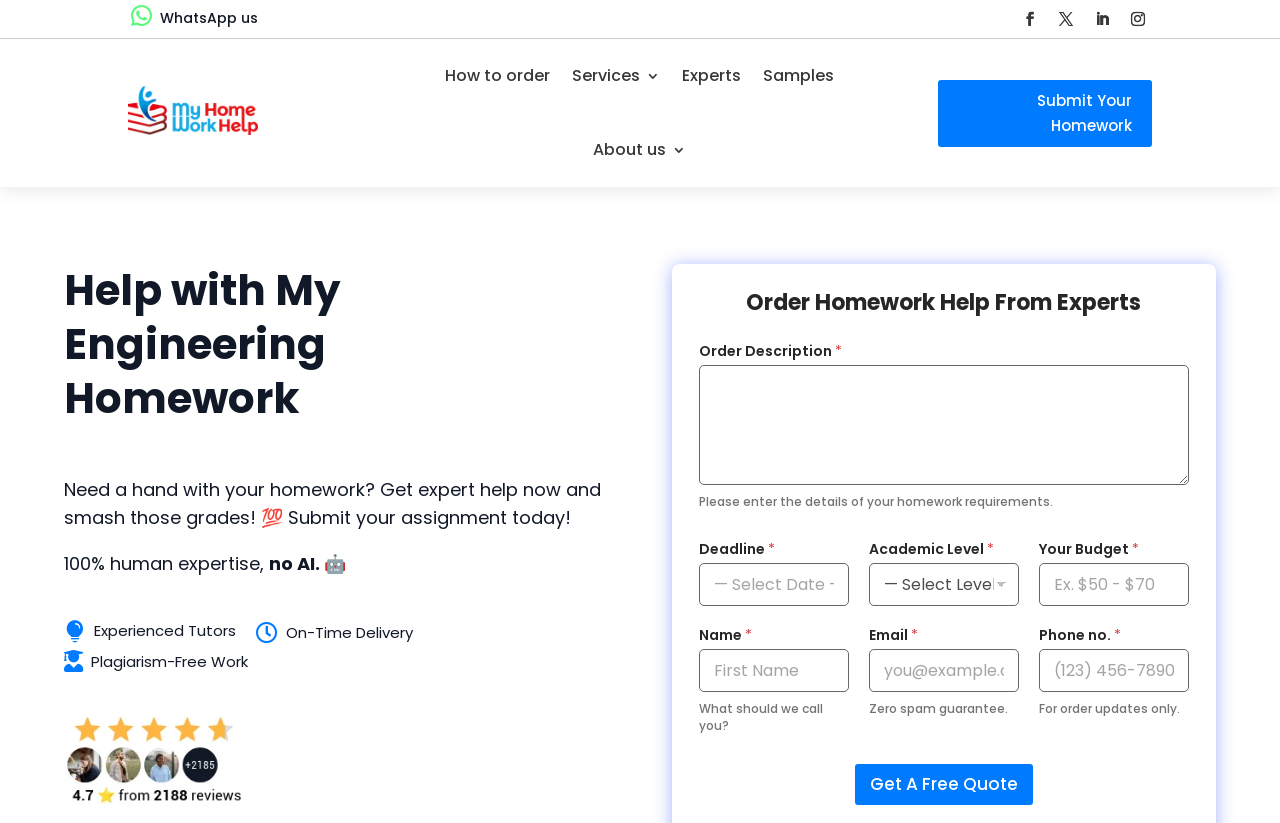What is the benefit of using this service?
From the details in the image, provide a complete and detailed answer to the question.

The webpage has a promotional text that says 'Get expert help now and smash those grades!' This implies that the service promises to help students achieve good grades in their engineering homework.